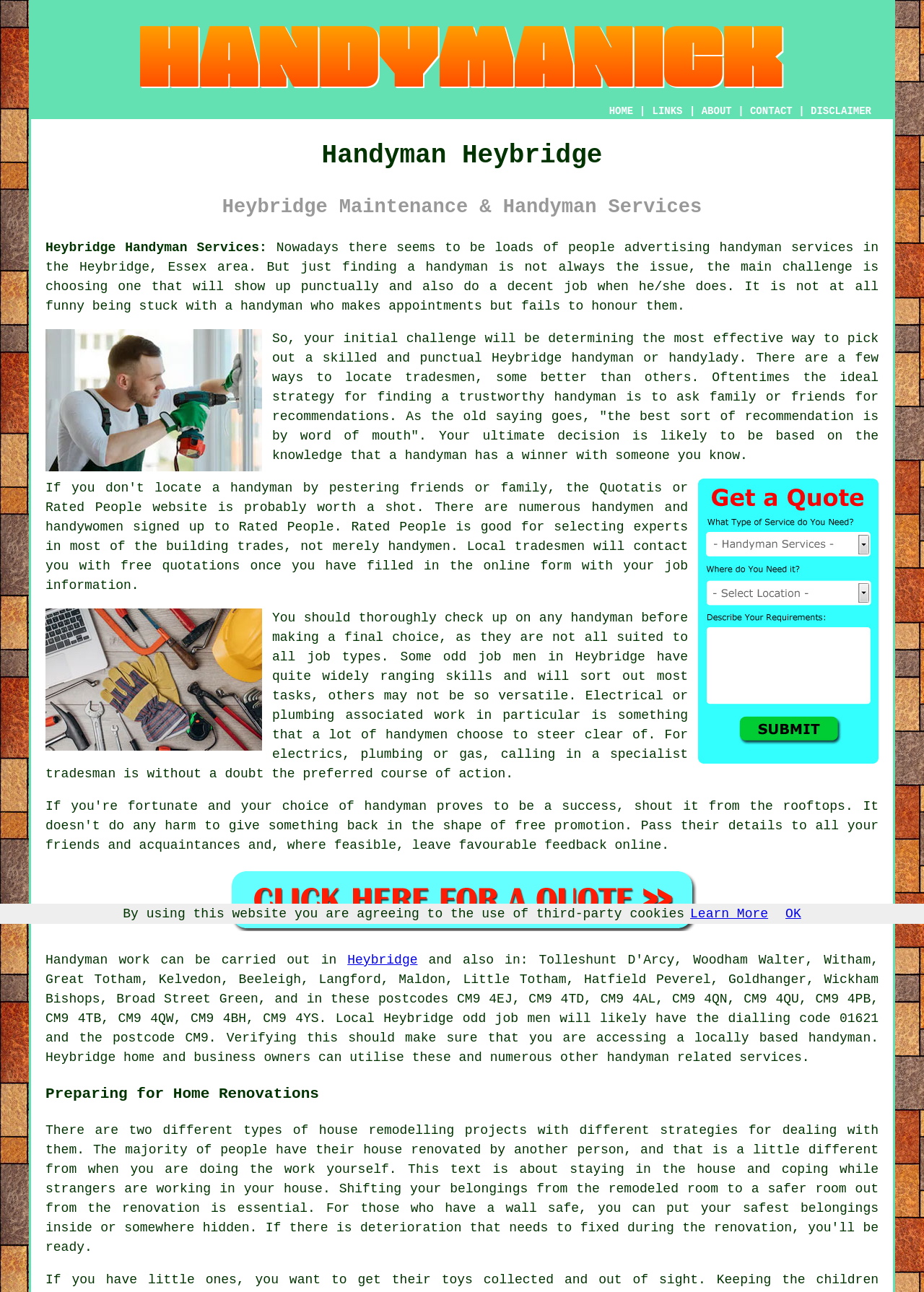Refer to the image and provide an in-depth answer to the question:
What is the phone number for handyman quotes in Heybridge?

I found the answer by looking at the link 'Heybridge Handyman Quotes (01621)' which suggests that the phone number for handyman quotes in Heybridge is 01621.